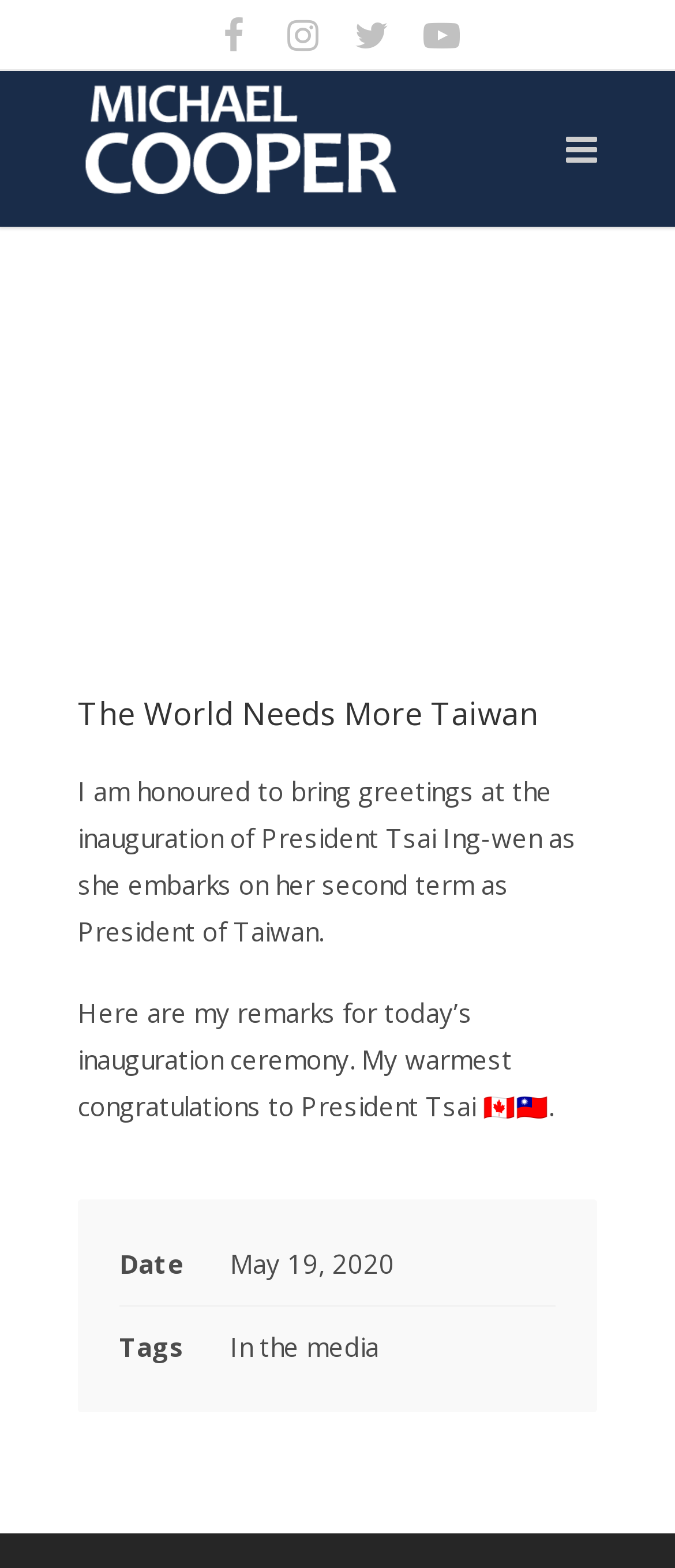What is the category of the speech?
Ensure your answer is thorough and detailed.

The webpage categorizes the speech under 'In the media', which suggests that the speech was given in a public or media-related context.